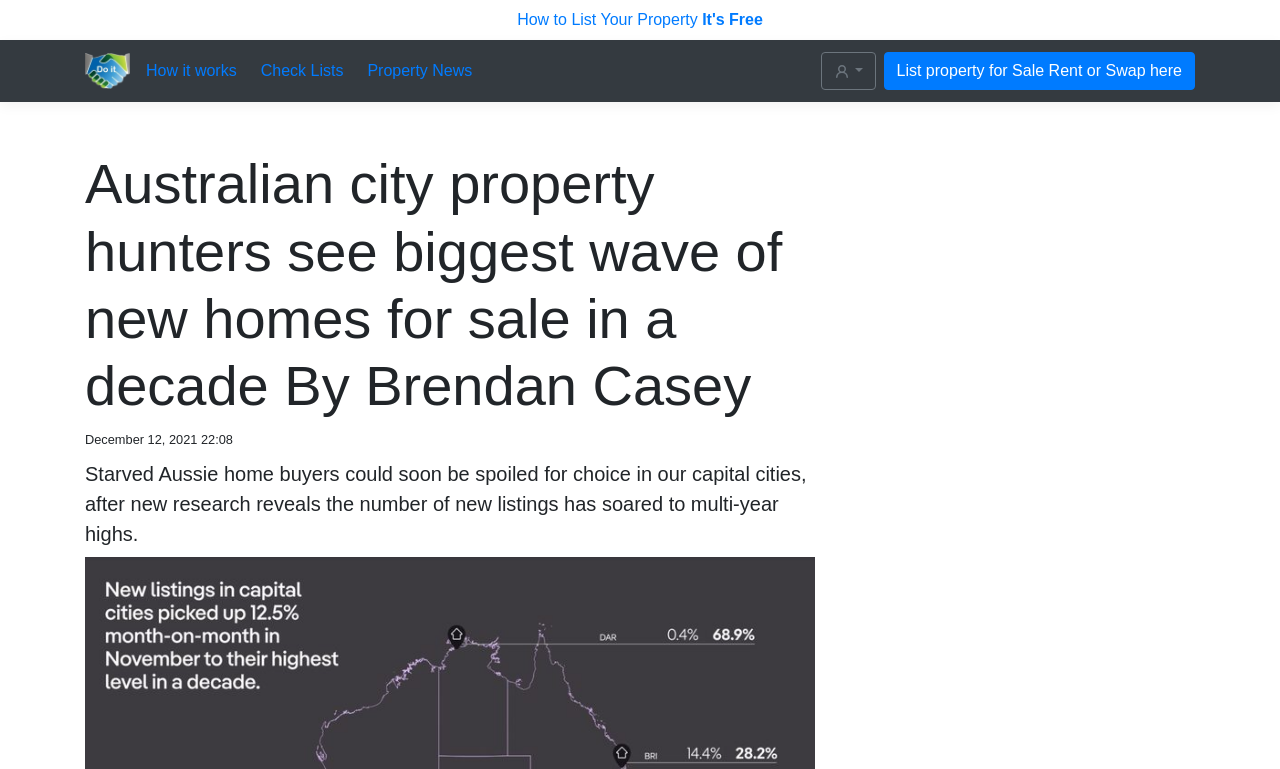What can users do on this website?
Please provide a detailed answer to the question.

The website's functionality can be inferred by looking at the link elements, which include 'List property for Sale Rent or Swap here' and 'How to List Your Property It's Free'. This suggests that users can list their properties for sale on this website.